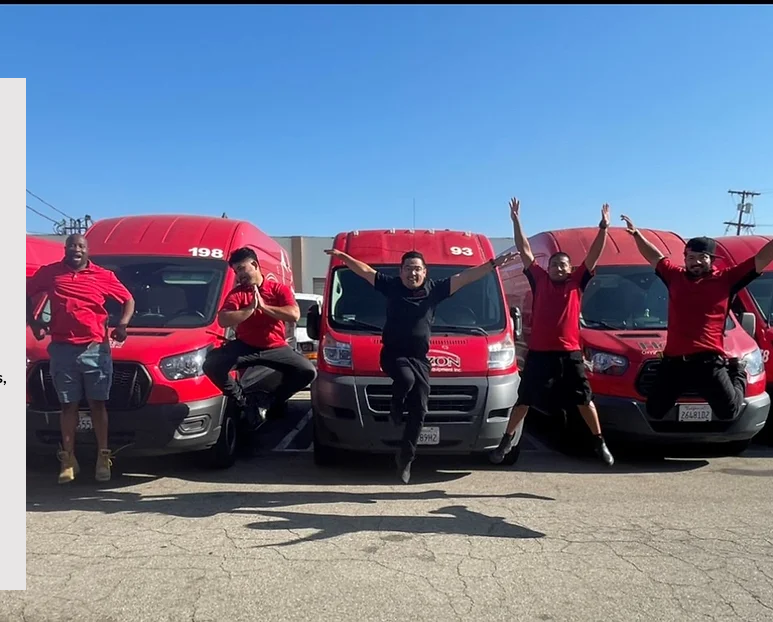Respond with a single word or phrase to the following question:
What is the color of the sky in the image?

Blue